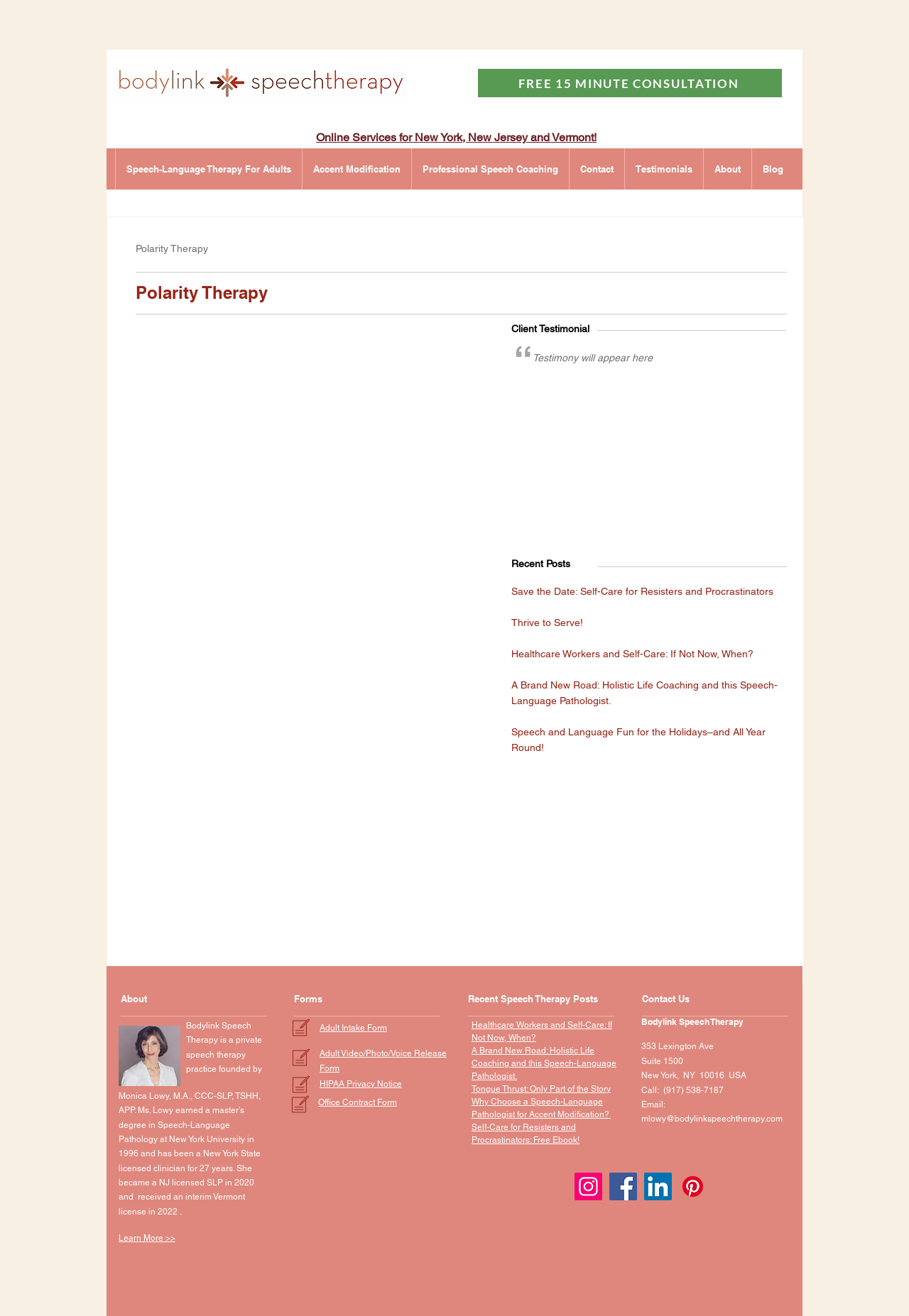Provide a thorough and detailed response to the question by examining the image: 
What is Polarity Therapy?

Based on the webpage, Polarity Therapy is a holistic health care system that is based on the premise that the flow and balance of energy is the root of good health. It was founded by Dr. Randolph Stone and is used to address energy disruptions in the body.